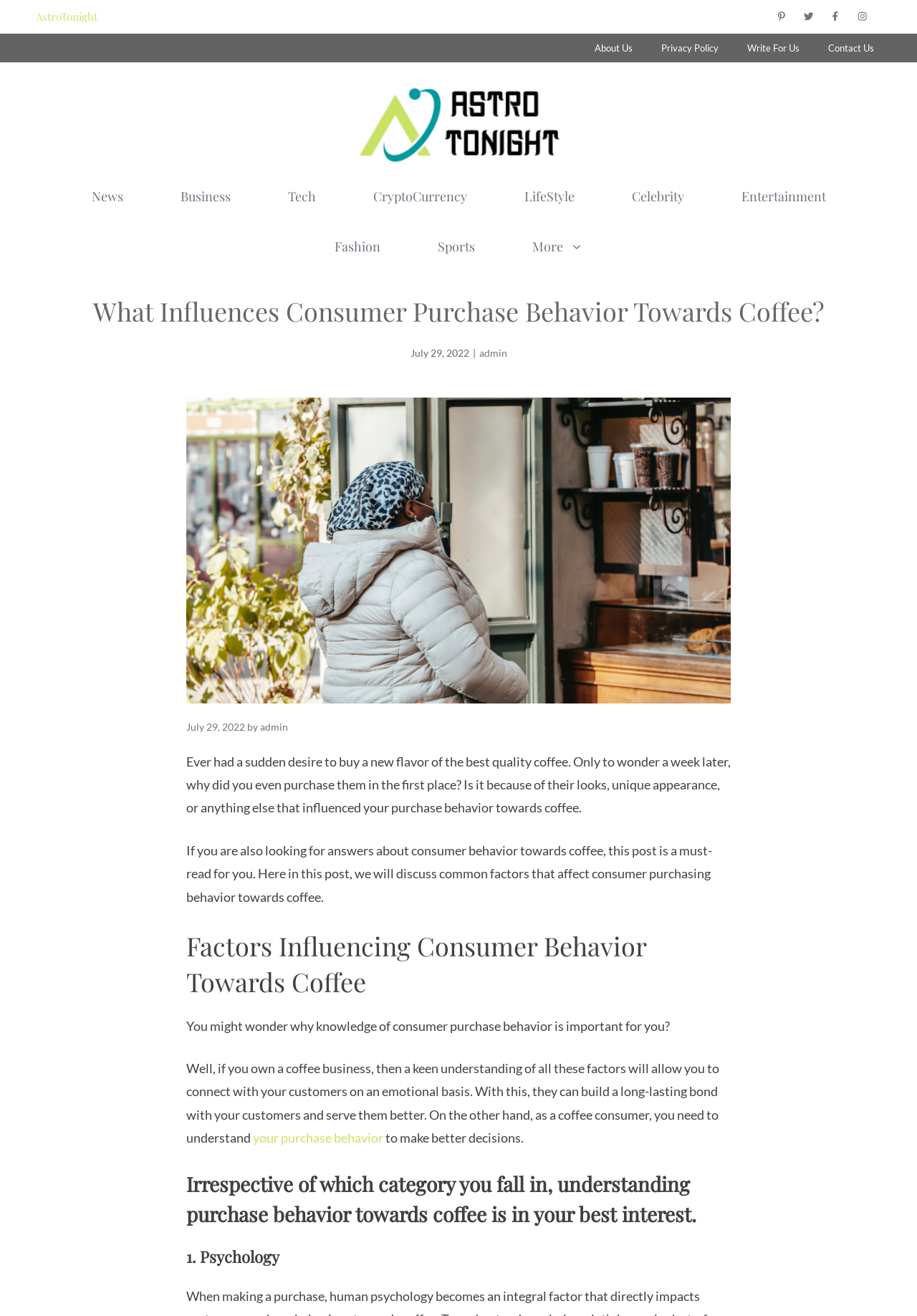Identify the coordinates of the bounding box for the element described below: "your purchase behavior". Return the coordinates as four float numbers between 0 and 1: [left, top, right, bottom].

[0.276, 0.859, 0.418, 0.871]